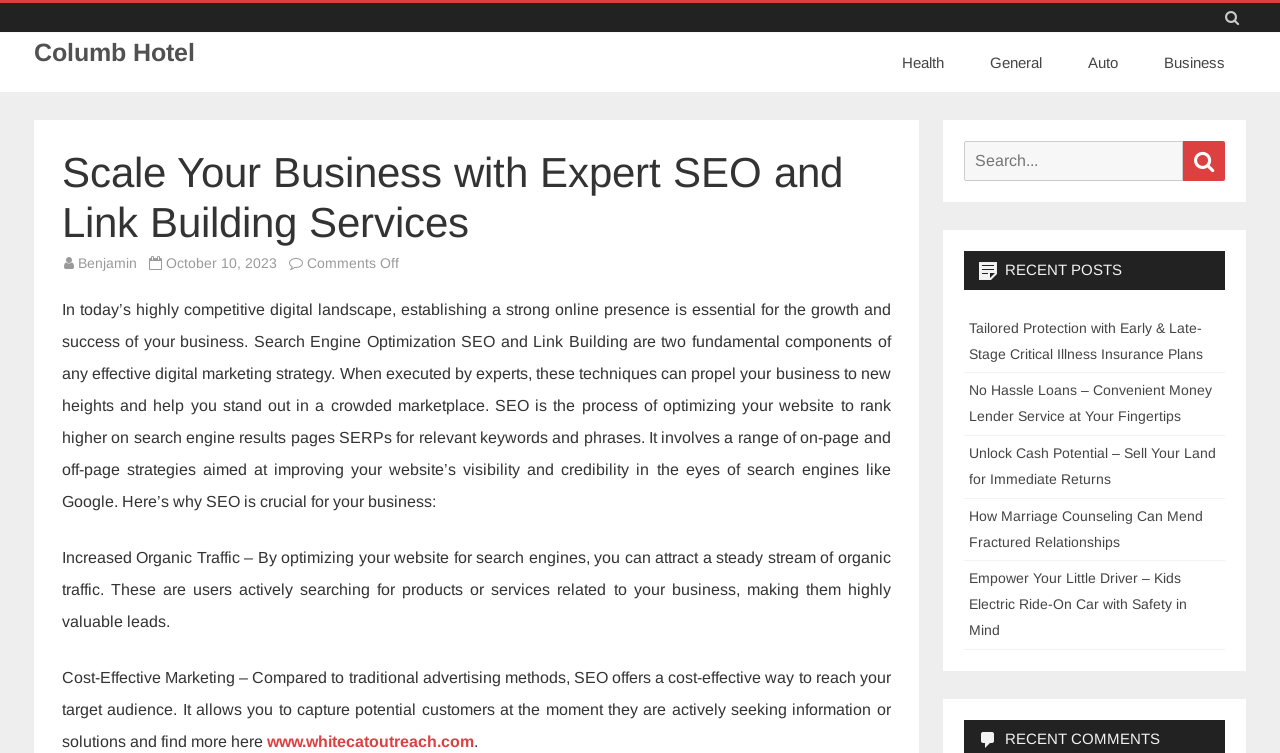What is the author's name mentioned on the webpage?
Please provide a detailed and thorough answer to the question.

The webpage mentions the author's name, Benjamin, in the header section, indicating that Benjamin is the author of the article or blog post.